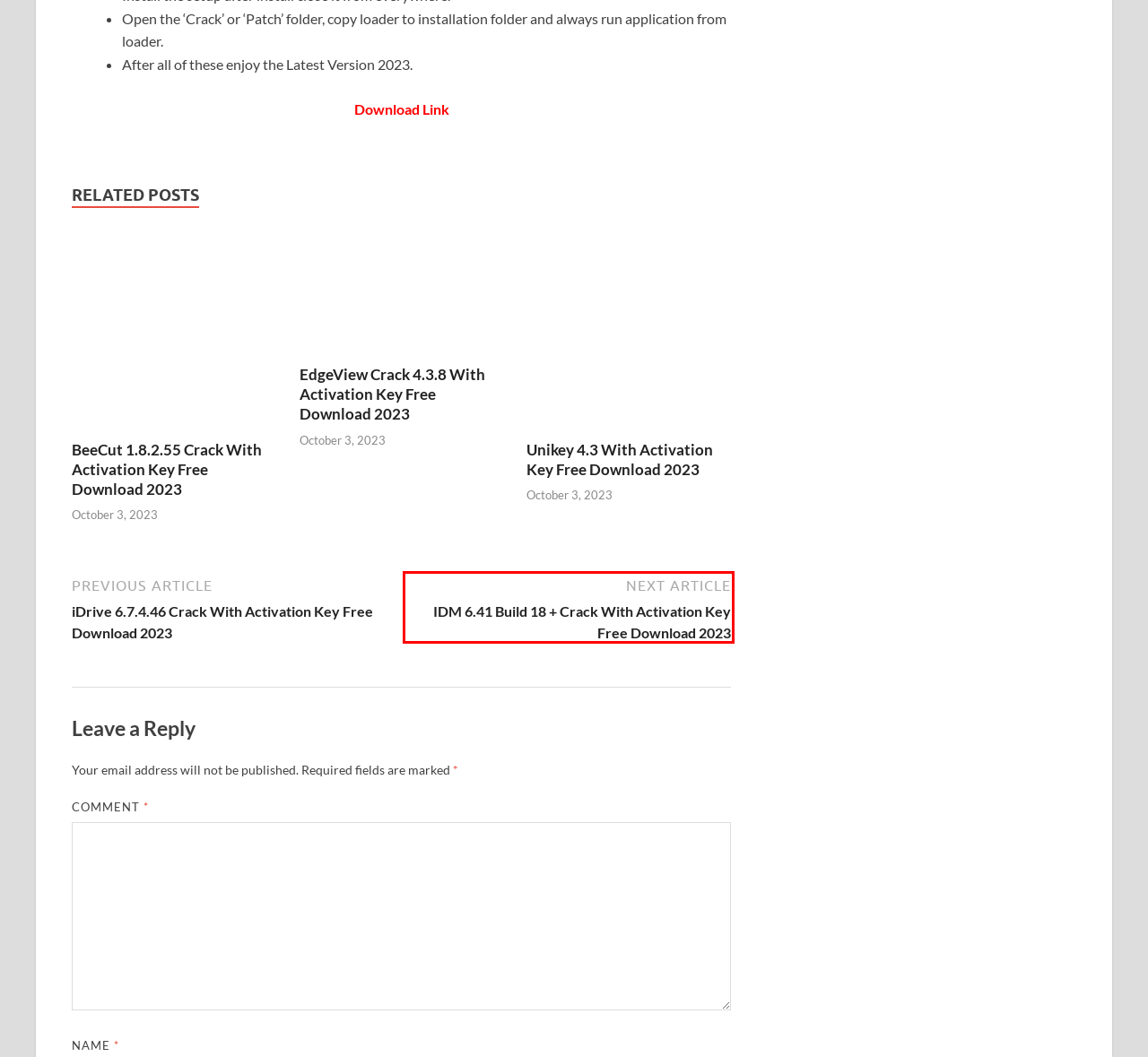Given a webpage screenshot with a red bounding box around a UI element, choose the webpage description that best matches the new webpage after clicking the element within the bounding box. Here are the candidates:
A. Multimedia Archives - SoftMacKey
B. IDM 6.41 Build 18 + Crack With Activation Key Free
C. HitMag WordPress Theme
D. RonyaSoft Poster Designer 2.3.6 Crack With Activation Key Free
E. admin, Author at SoftMacKey
F. iDrive 6.7.4.46 Crack With Activation Key Free Download
G. EdgeView Crack 4.3.8 With Activation Key Free Download
H. Softwares Archives - SoftMacKey

B